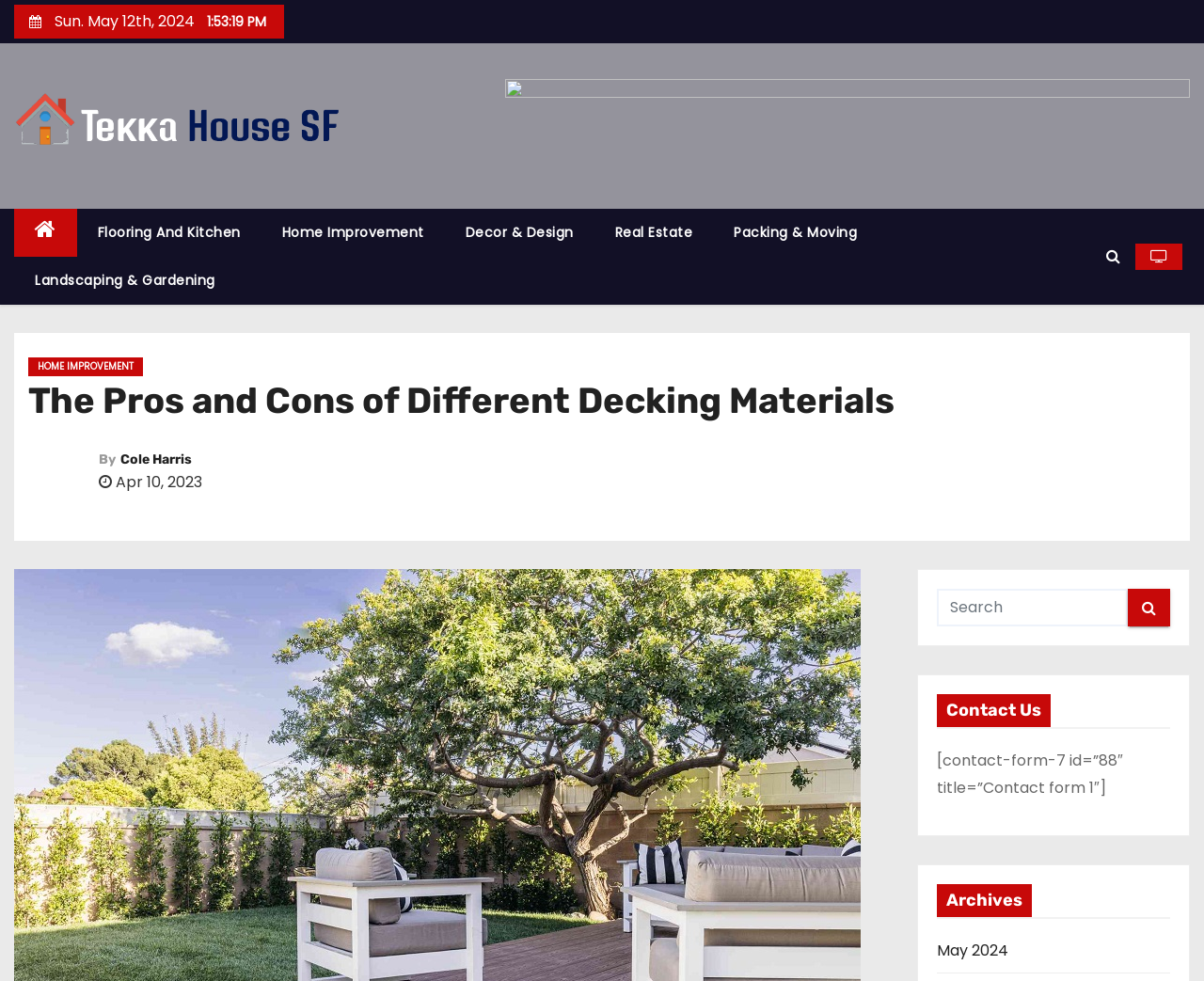Bounding box coordinates are to be given in the format (top-left x, top-left y, bottom-right x, bottom-right y). All values must be floating point numbers between 0 and 1. Provide the bounding box coordinate for the UI element described as: Cole Harris

[0.1, 0.46, 0.159, 0.477]